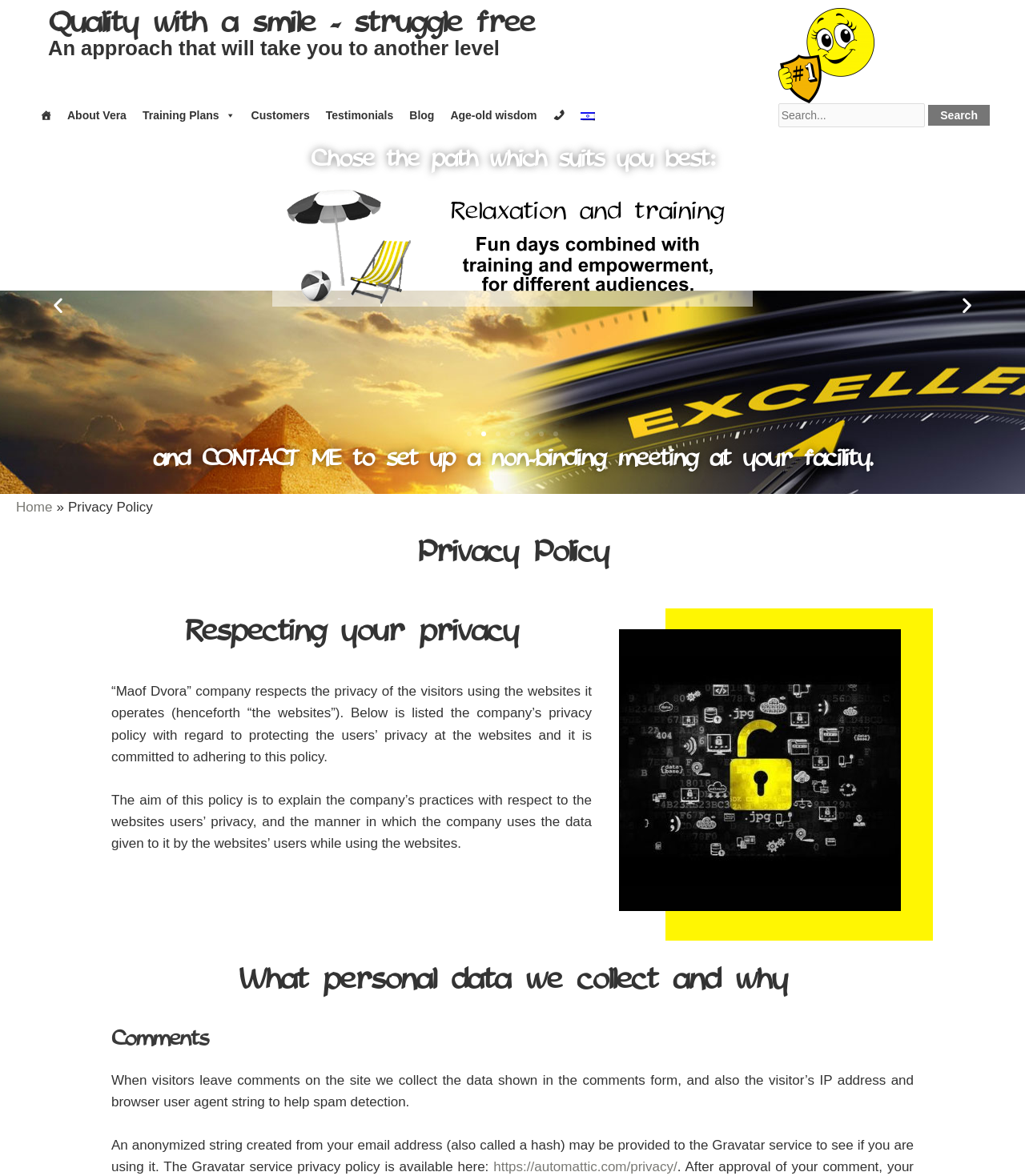Identify the bounding box of the UI element that matches this description: "parent_node: Search for: value="Search"".

[0.906, 0.089, 0.966, 0.107]